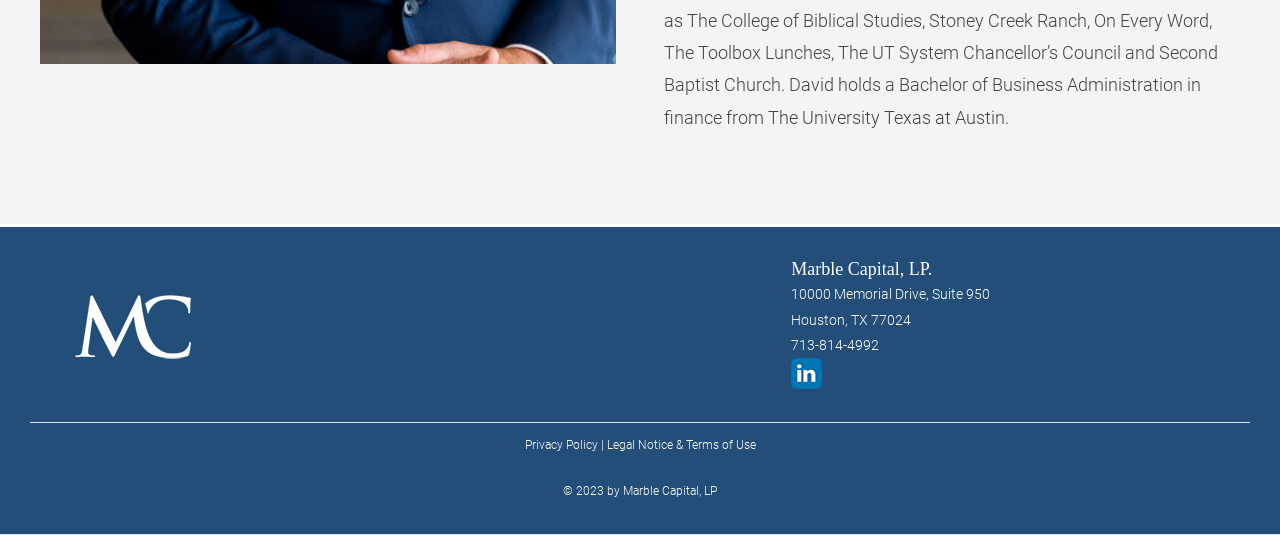What year is the copyright for?
Using the image, answer in one word or phrase.

2023